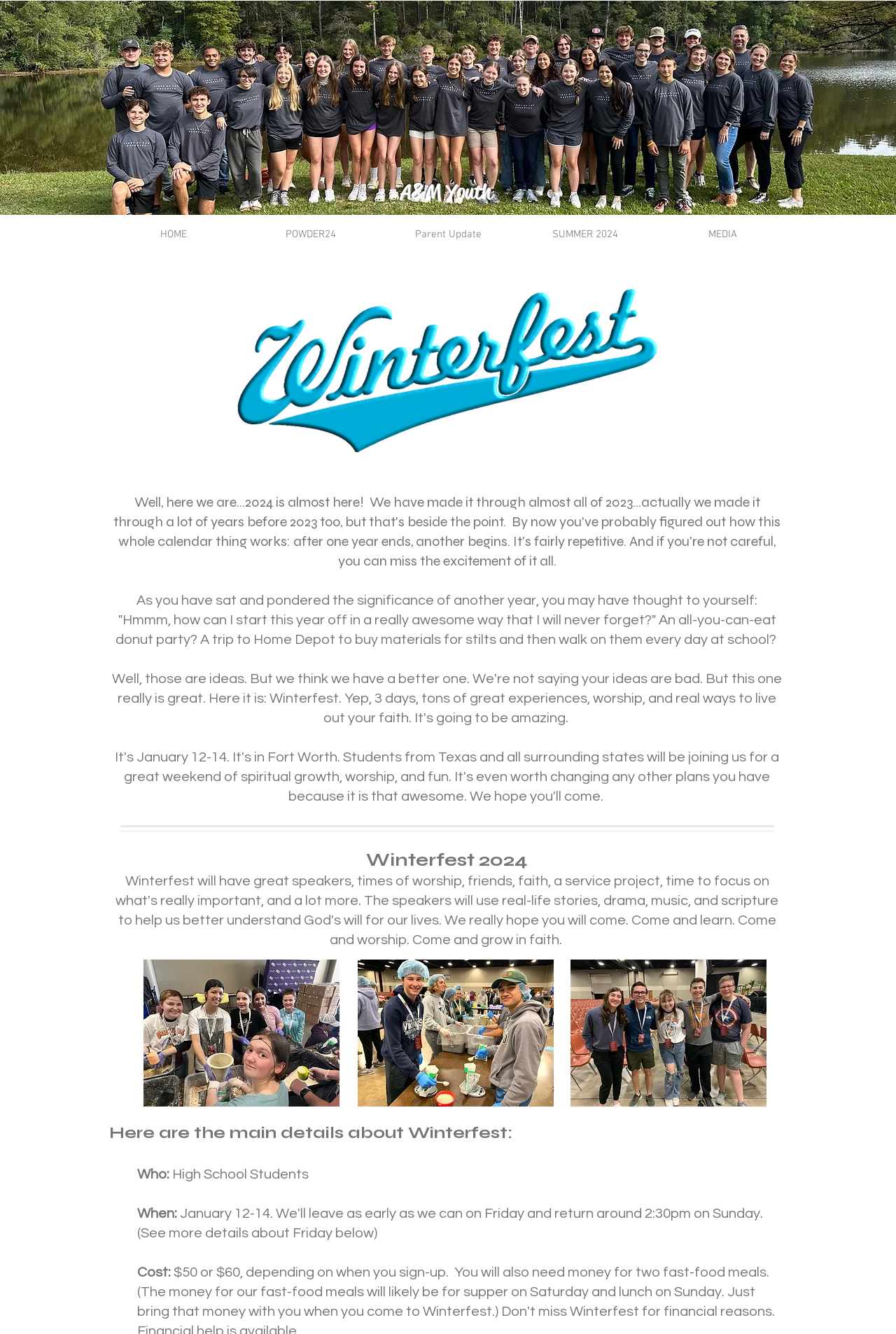Show the bounding box coordinates for the HTML element as described: "SEATTLE TOWN CAR SERVICE".

None